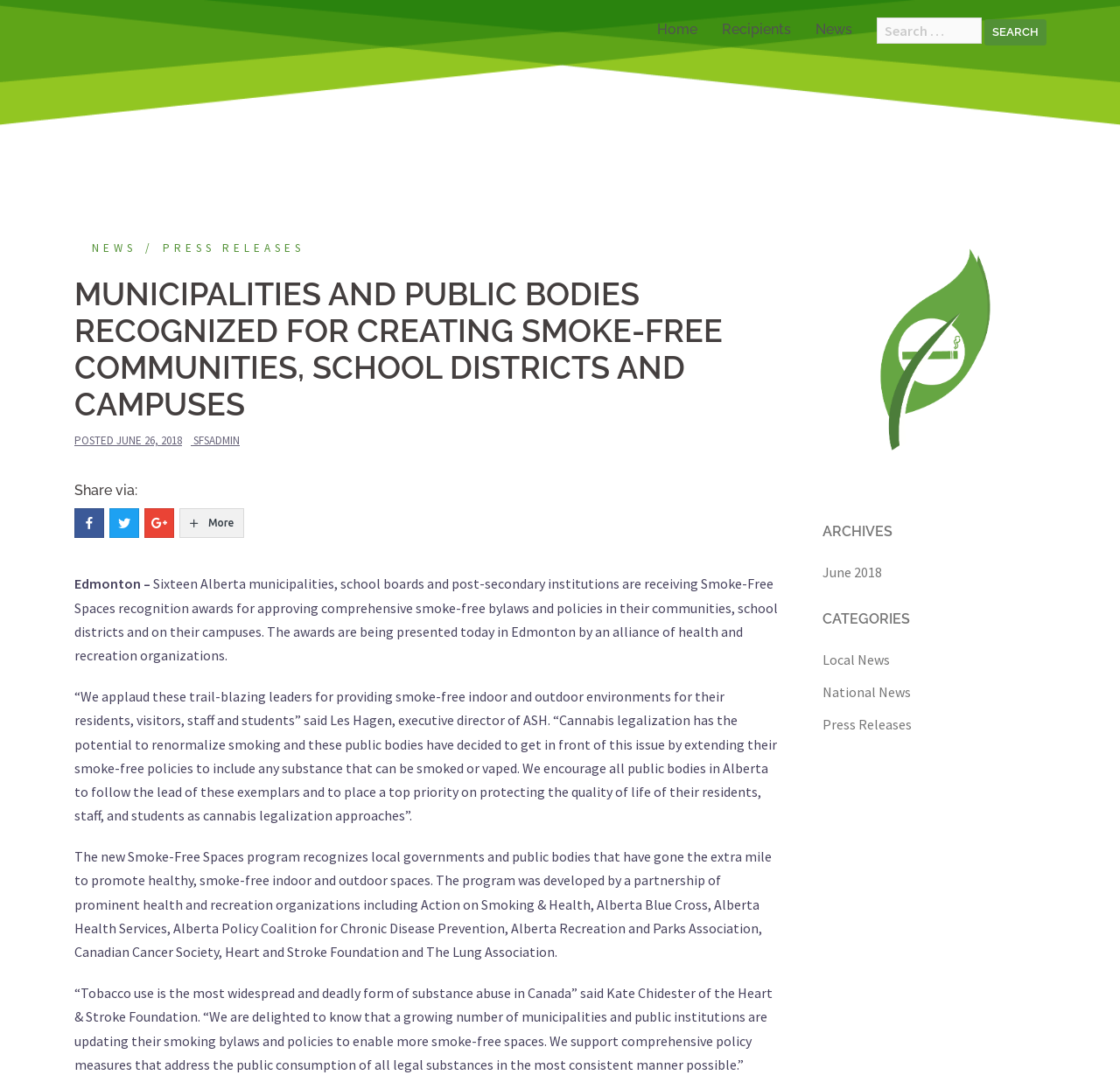What is the date of the press release?
Using the details from the image, give an elaborate explanation to answer the question.

I found the date of the press release by looking at the text 'POSTED' followed by a link 'JUNE 26, 2018' in the layout table. This indicates that the press release was posted on June 26, 2018.